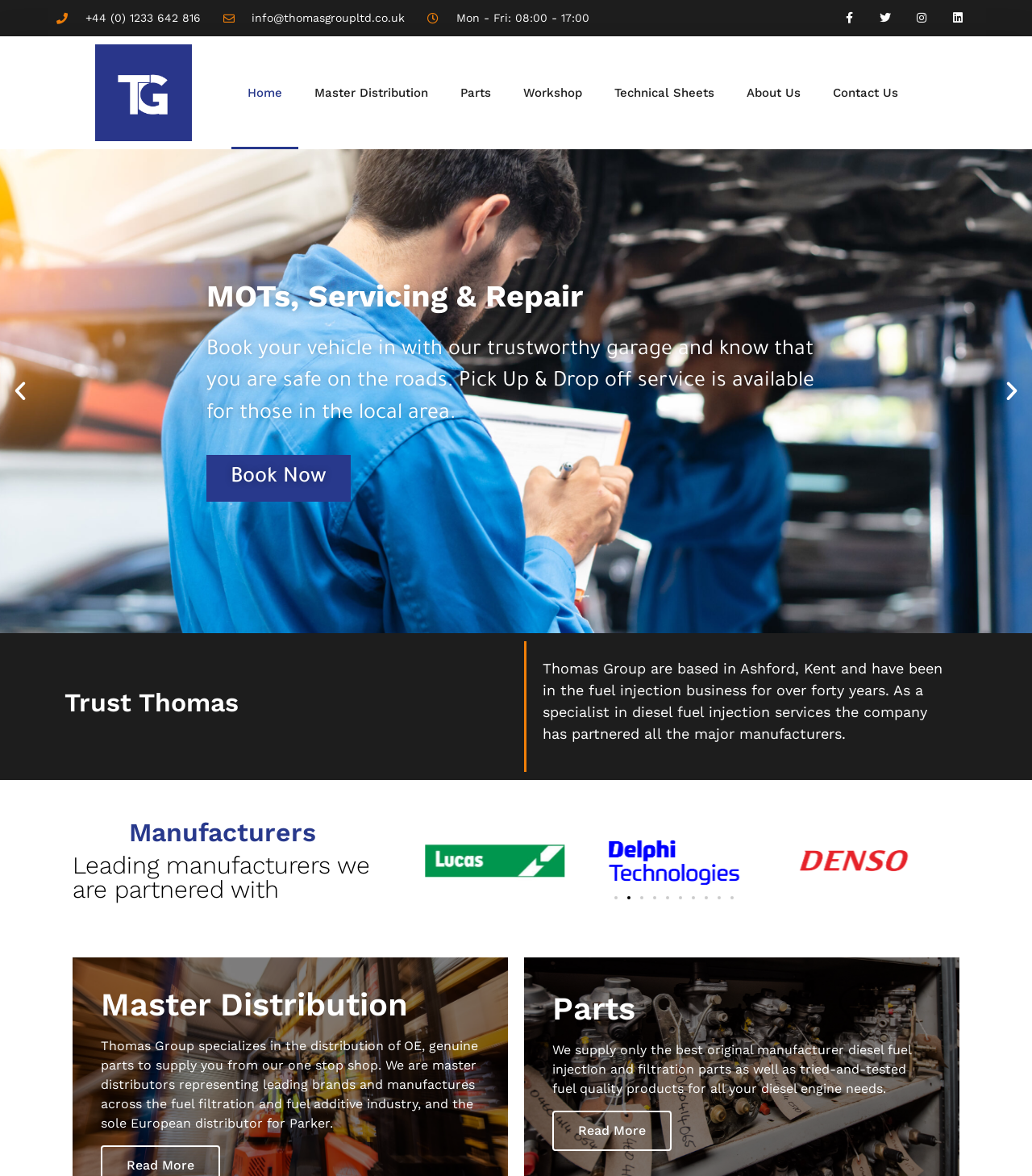Locate the bounding box coordinates of the clickable area needed to fulfill the instruction: "Click the Previous slide button".

[0.008, 0.322, 0.031, 0.343]